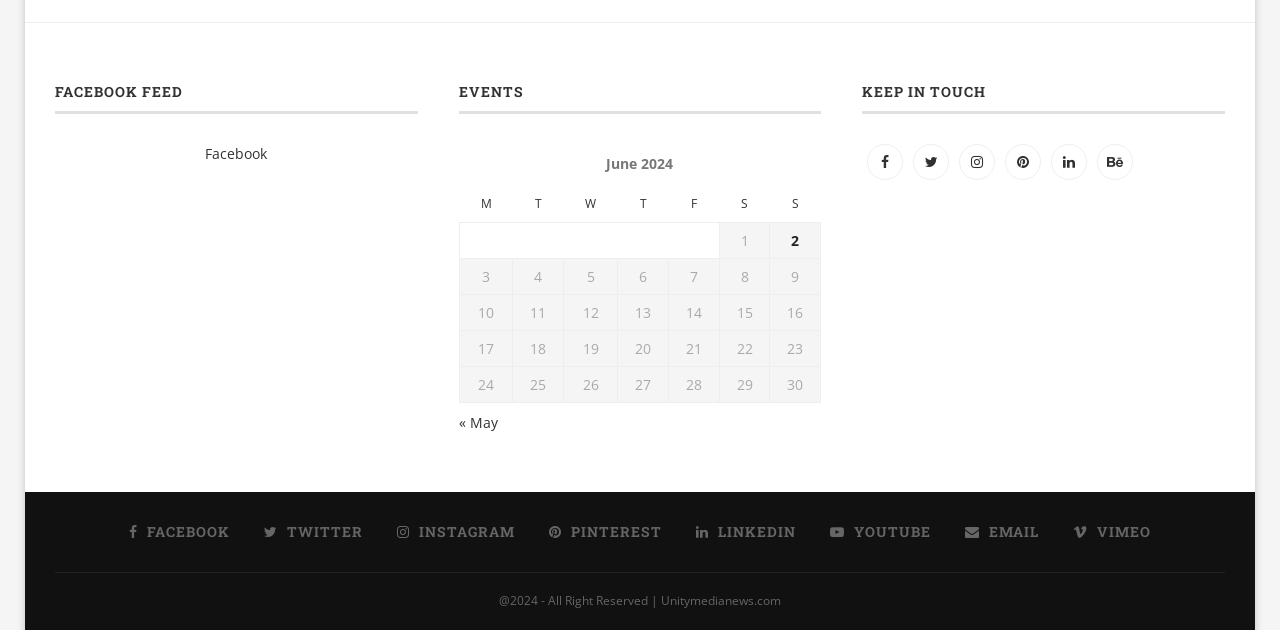Locate the bounding box coordinates of the element that should be clicked to execute the following instruction: "Follow on Instagram".

[0.31, 0.828, 0.402, 0.86]